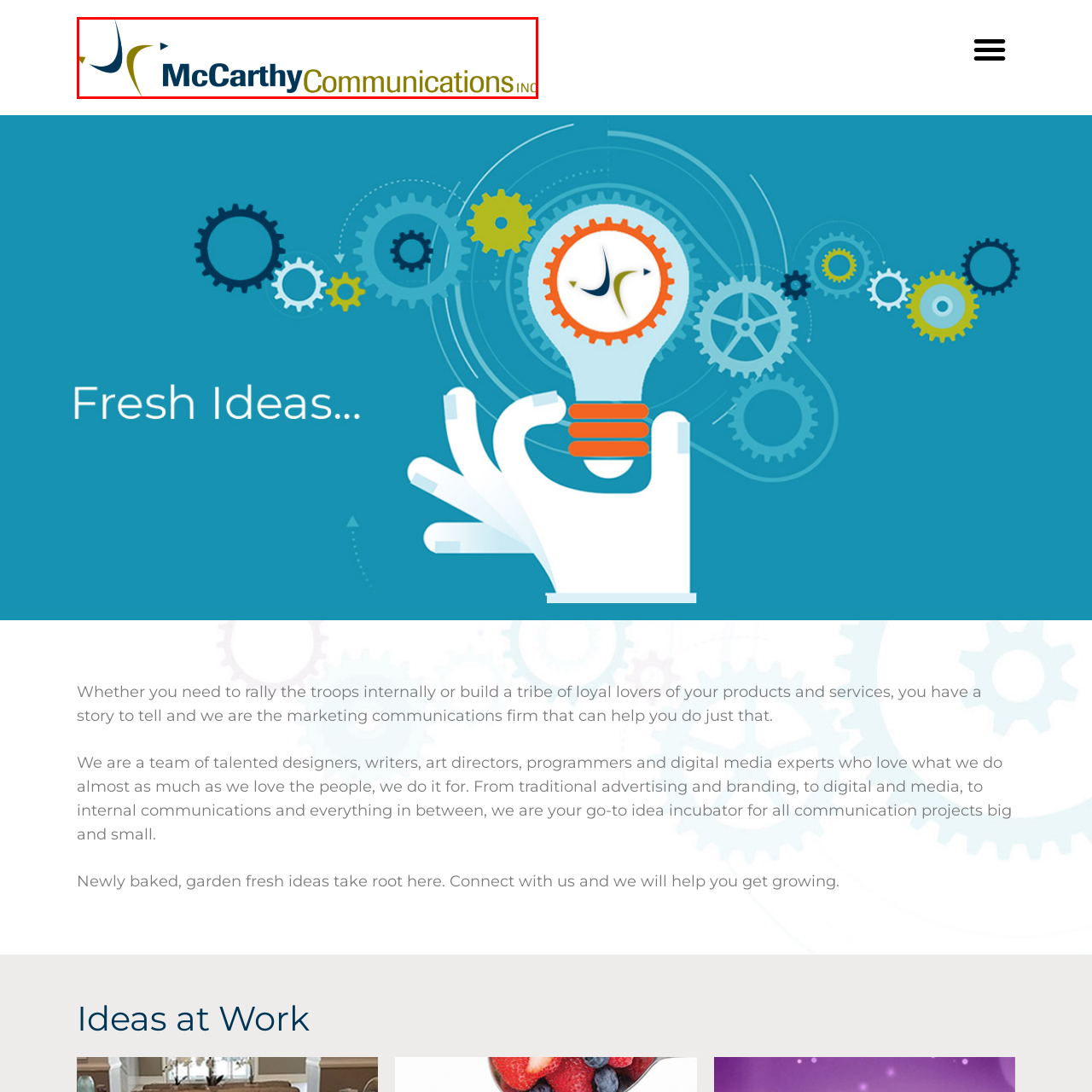Examine the image inside the red outline, What is the primary function of the logo?
 Answer with a single word or phrase.

Visual cornerstone